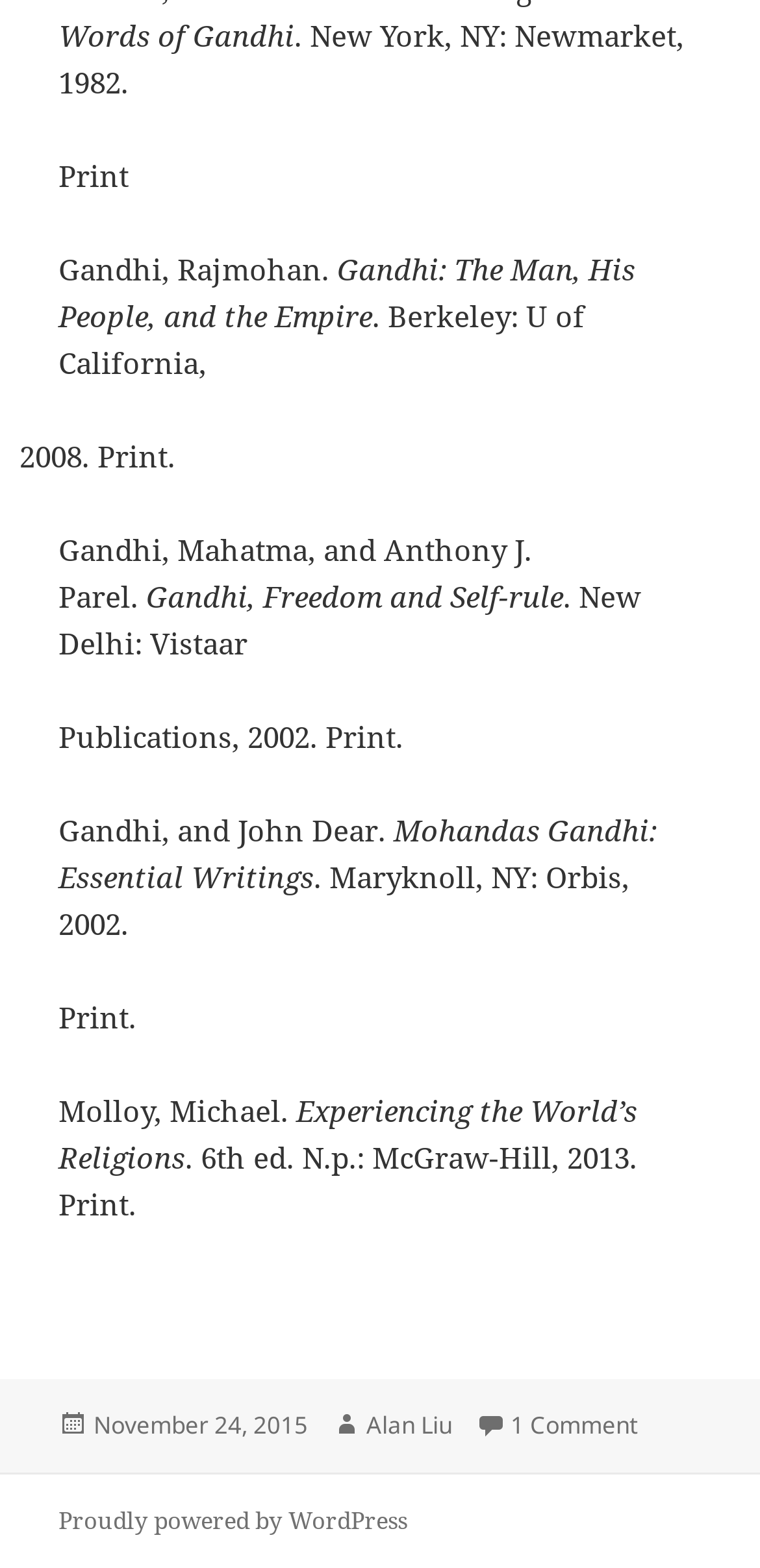What is the publication year of 'Gandhi, Freedom and Self-rule'?
Refer to the image and provide a one-word or short phrase answer.

2002